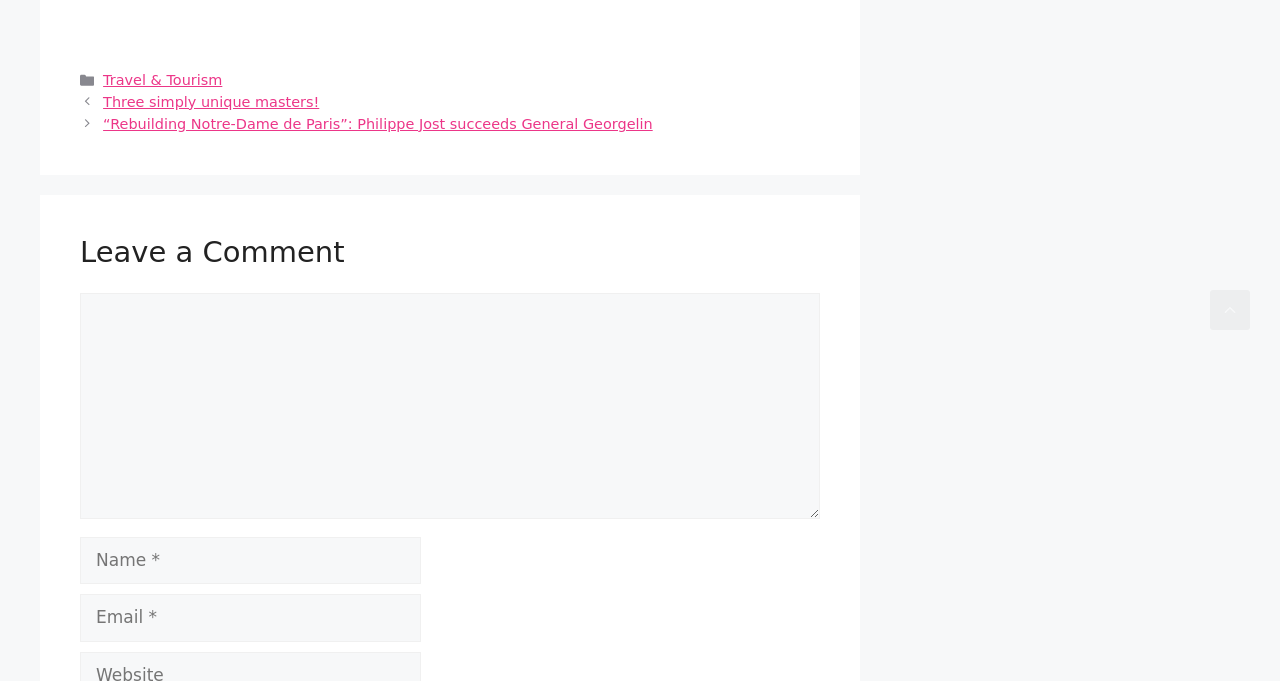Examine the screenshot and answer the question in as much detail as possible: What is the category of the posts?

The category of the posts is 'Travel & Tourism', which is indicated by the link 'Travel & Tourism' in the footer section of the webpage.